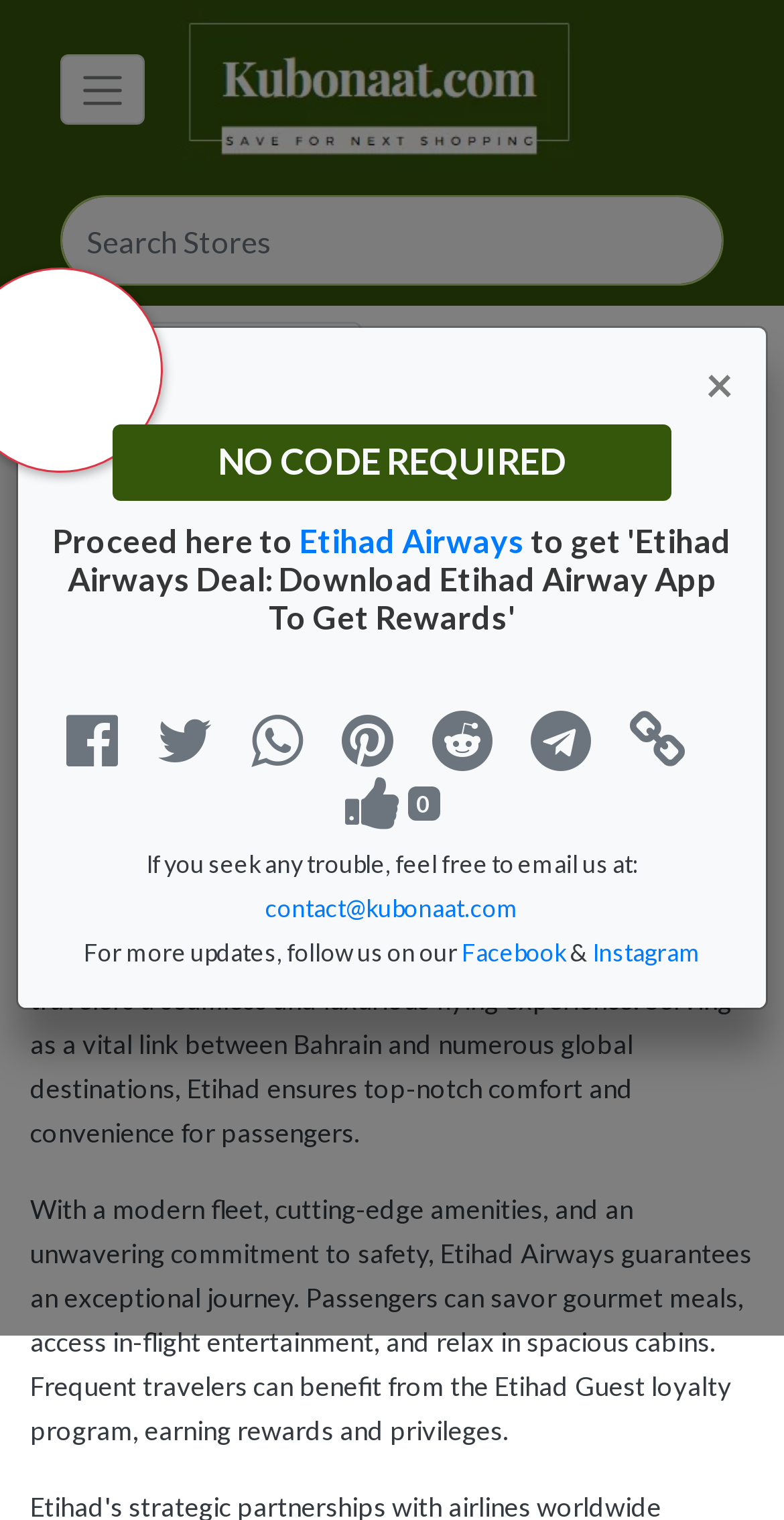Please identify the bounding box coordinates of the element's region that I should click in order to complete the following instruction: "Visit Etihad Airways website". The bounding box coordinates consist of four float numbers between 0 and 1, i.e., [left, top, right, bottom].

[0.217, 0.283, 0.447, 0.404]